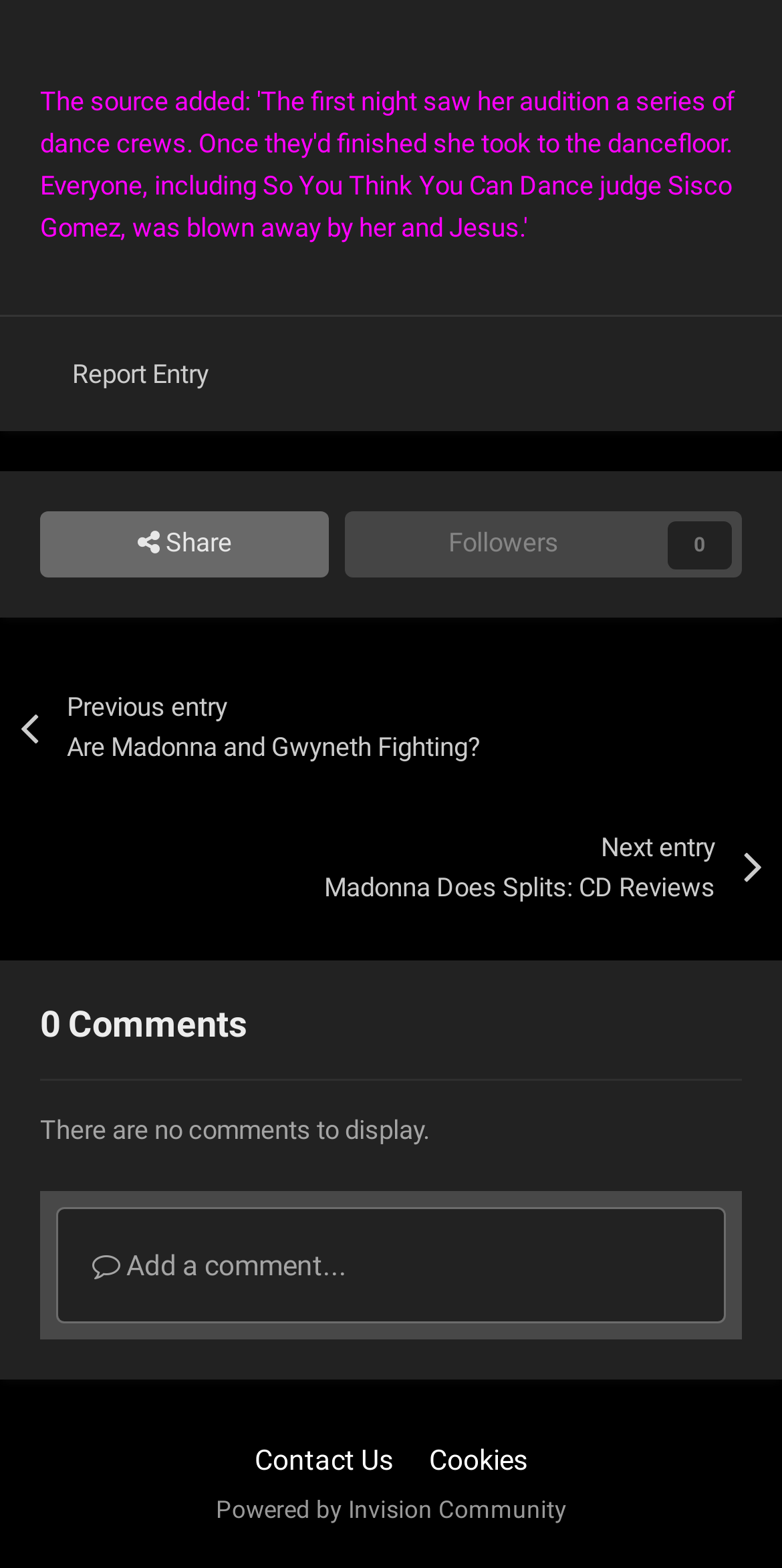Please identify the bounding box coordinates of the clickable element to fulfill the following instruction: "Click on the previous post link". The coordinates should be four float numbers between 0 and 1, i.e., [left, top, right, bottom].

None